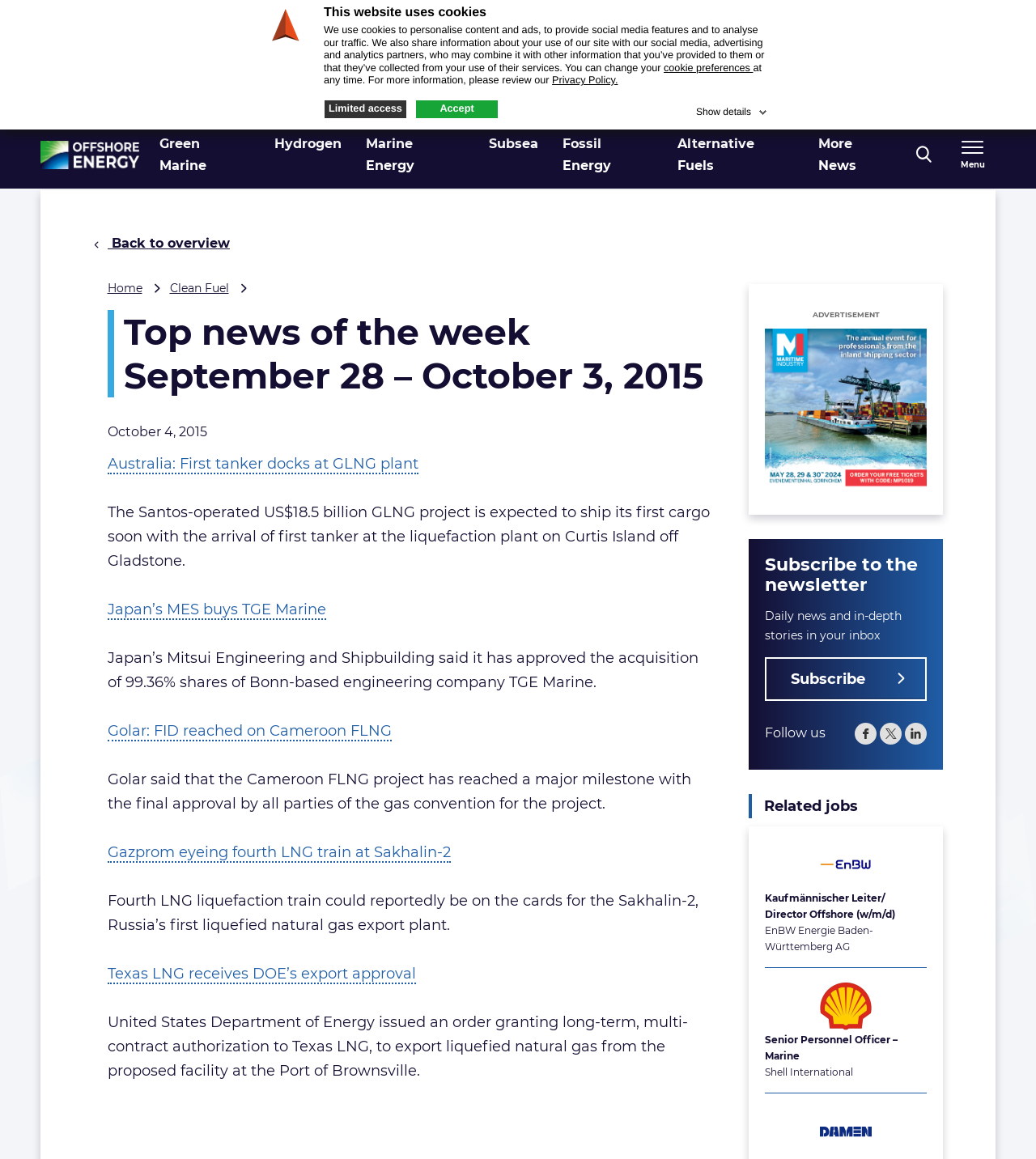How many related jobs are listed?
From the details in the image, answer the question comprehensively.

I looked at the 'Related jobs' section at the bottom of the webpage and counted the number of job listings, which are two: 'Kaufmännischer Leiter/ Director Offshore (w/m/d) EnBW Energie Baden-Württemberg AG' and 'Senior Personnel Officer – Marine Shell International'.